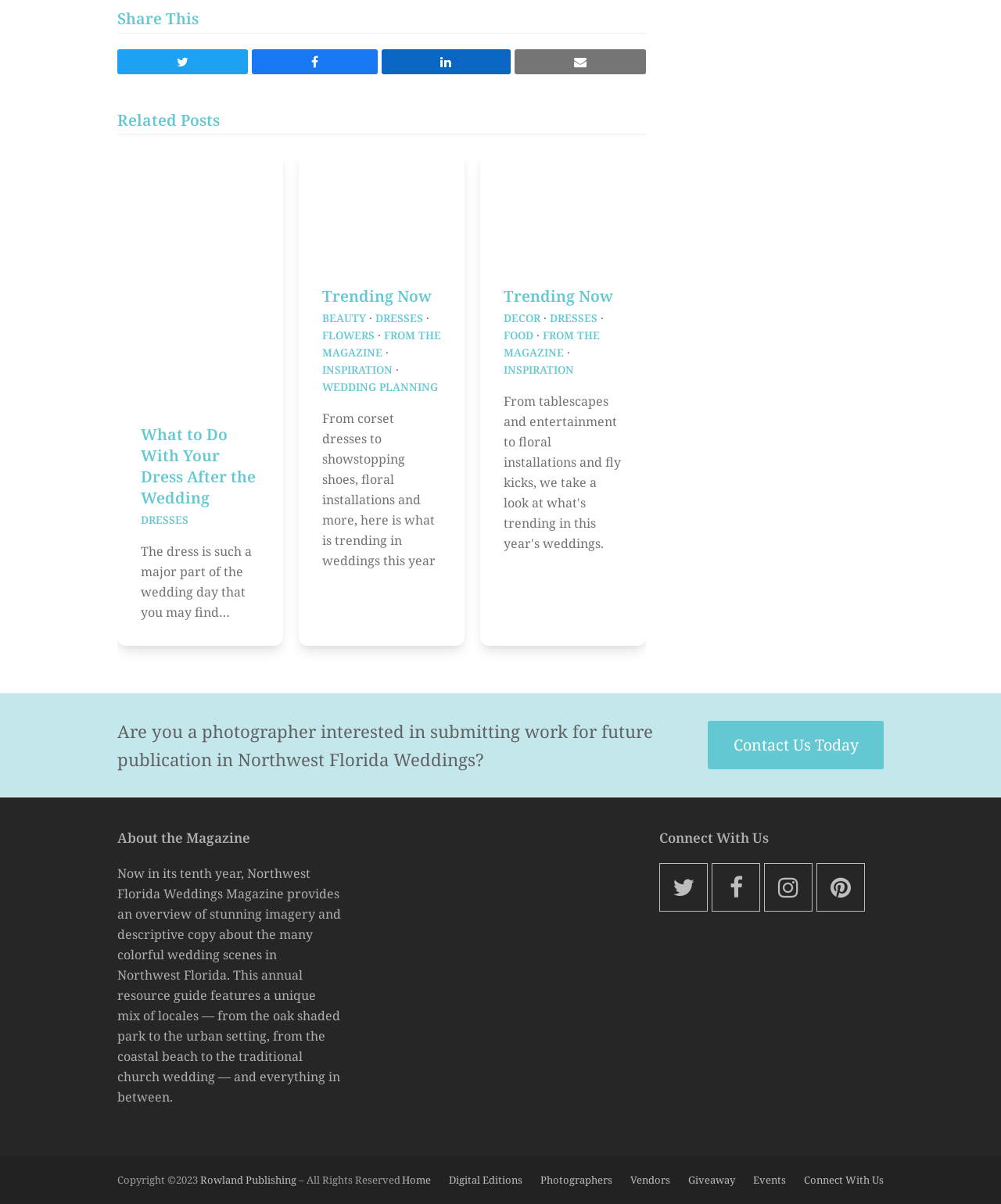Respond with a single word or phrase to the following question:
What is the name of the magazine featured on this website?

Northwest Florida Weddings Magazine